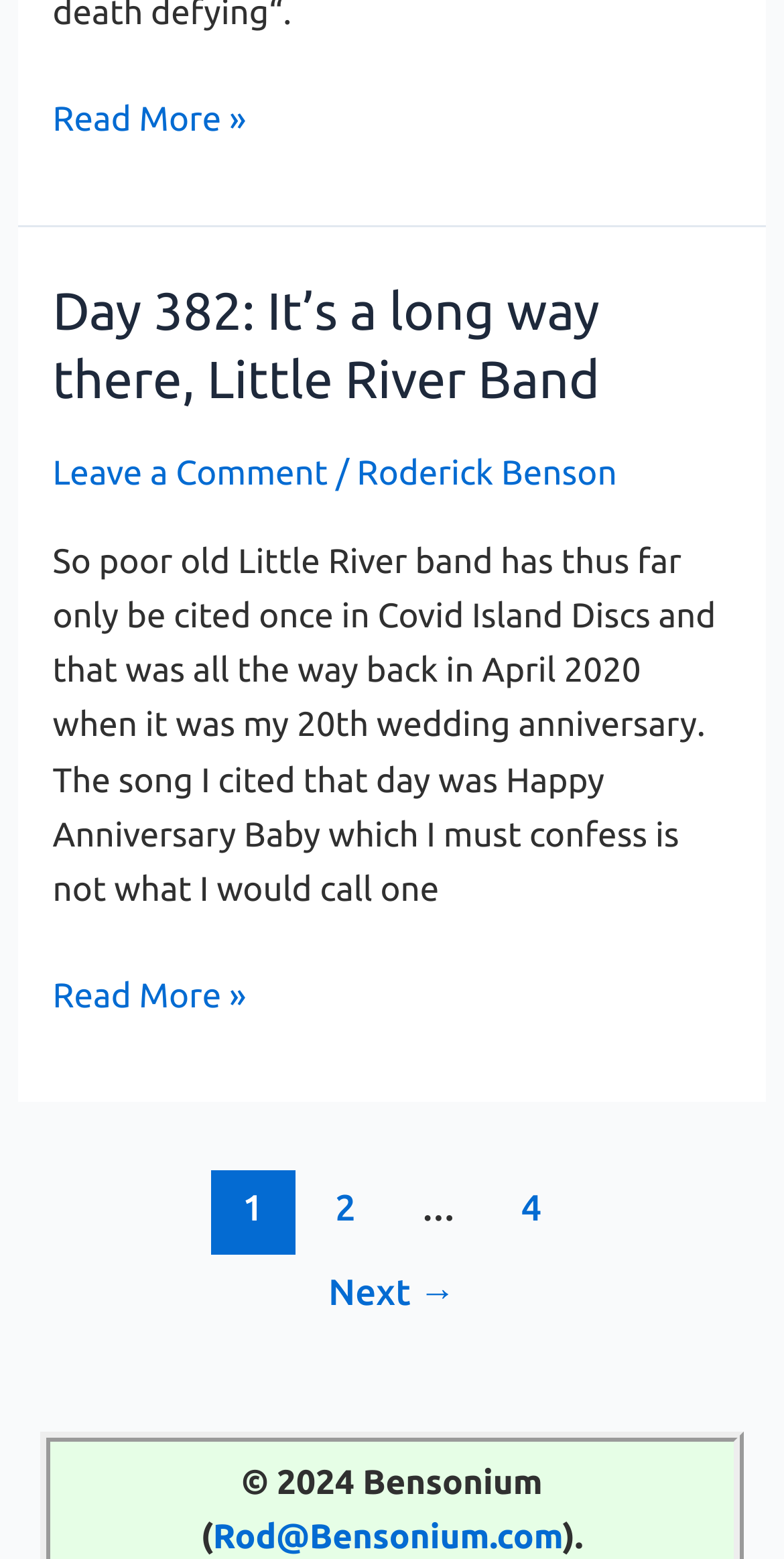Answer in one word or a short phrase: 
How many pages of articles are there?

At least 4